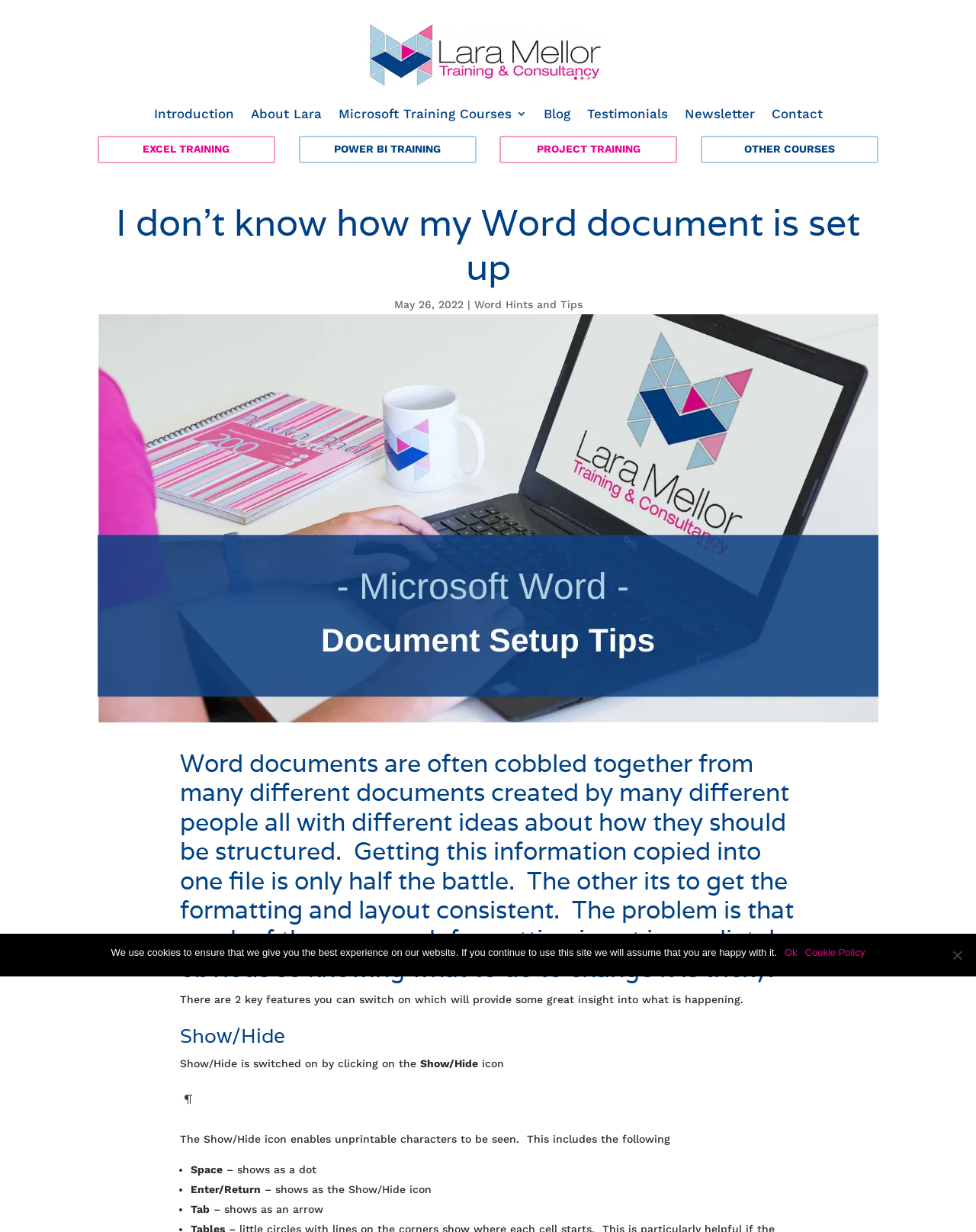Give the bounding box coordinates for this UI element: "Microsoft Training Courses". The coordinates should be four float numbers between 0 and 1, arranged as [left, top, right, bottom].

[0.346, 0.088, 0.539, 0.101]